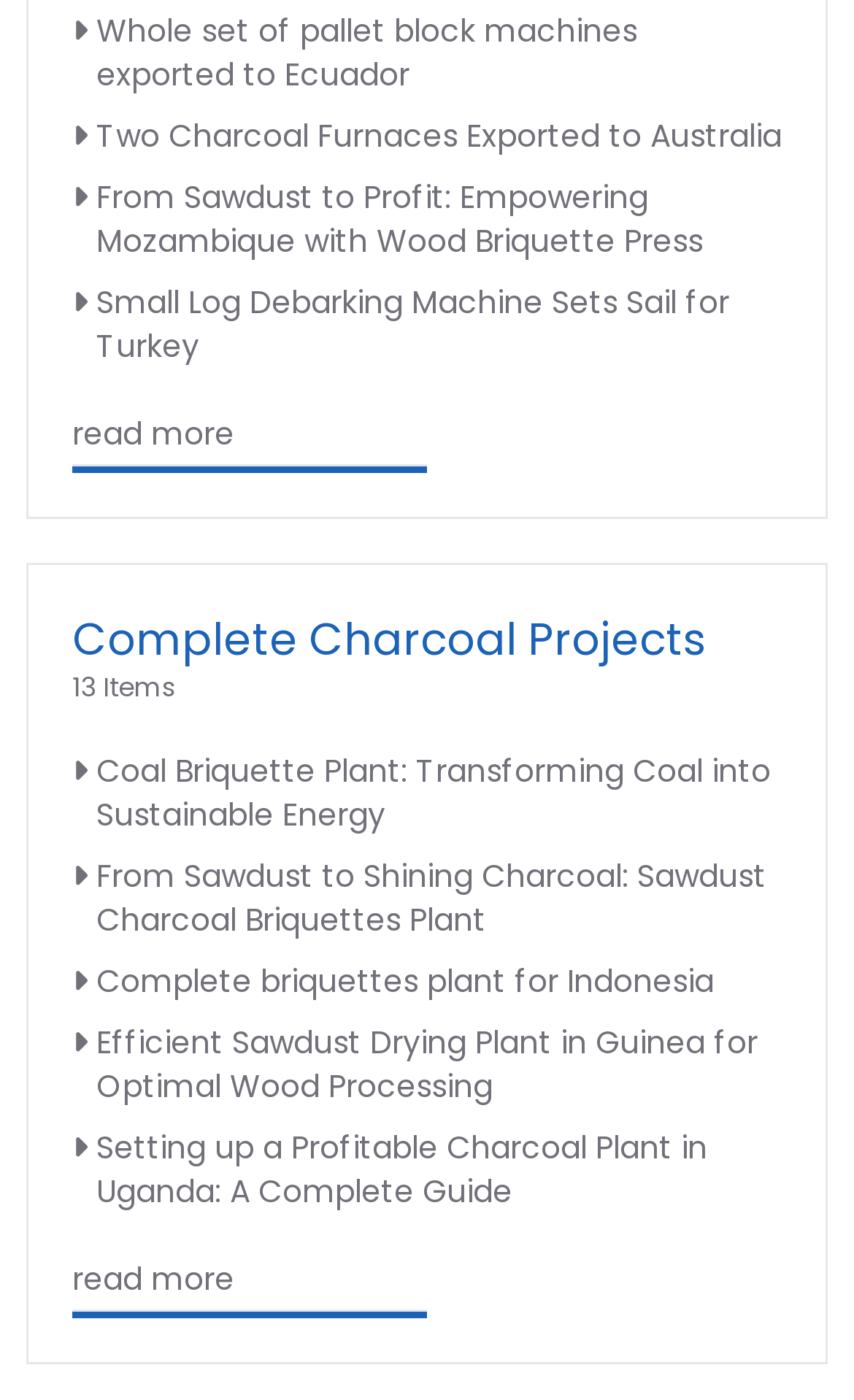Point out the bounding box coordinates of the section to click in order to follow this instruction: "View complete charcoal projects".

[0.085, 0.434, 0.915, 0.478]